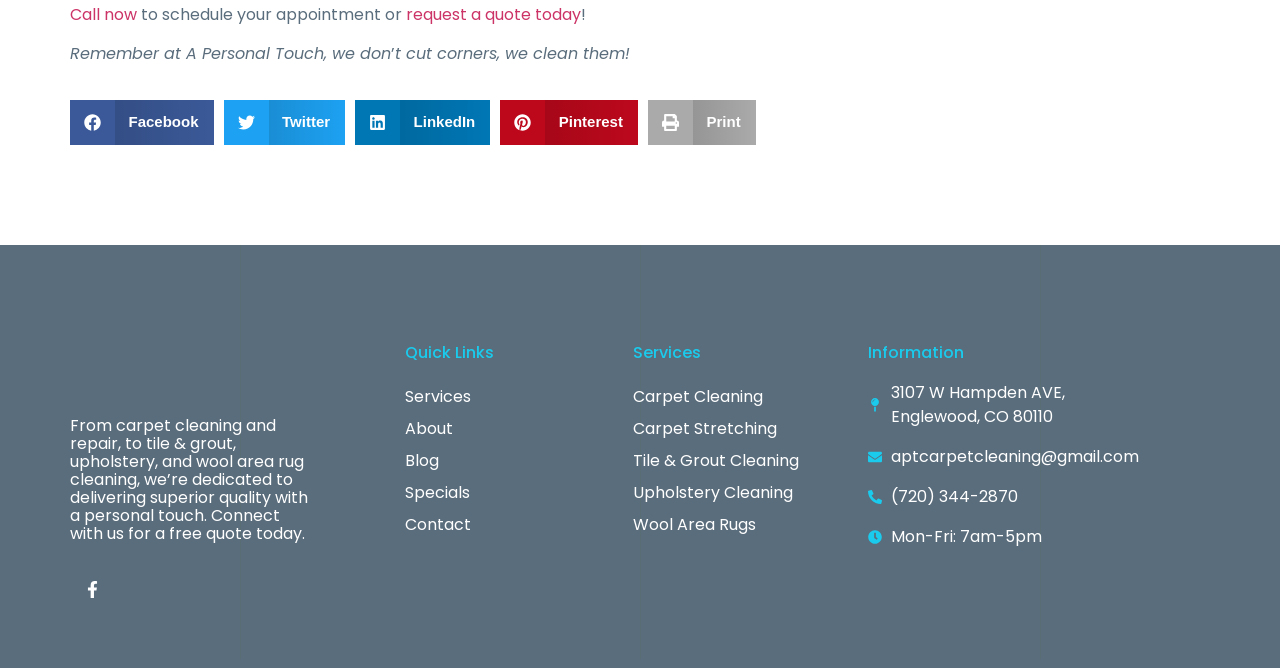Find the bounding box coordinates of the element you need to click on to perform this action: 'Click the 'English' button'. The coordinates should be represented by four float values between 0 and 1, in the format [left, top, right, bottom].

None